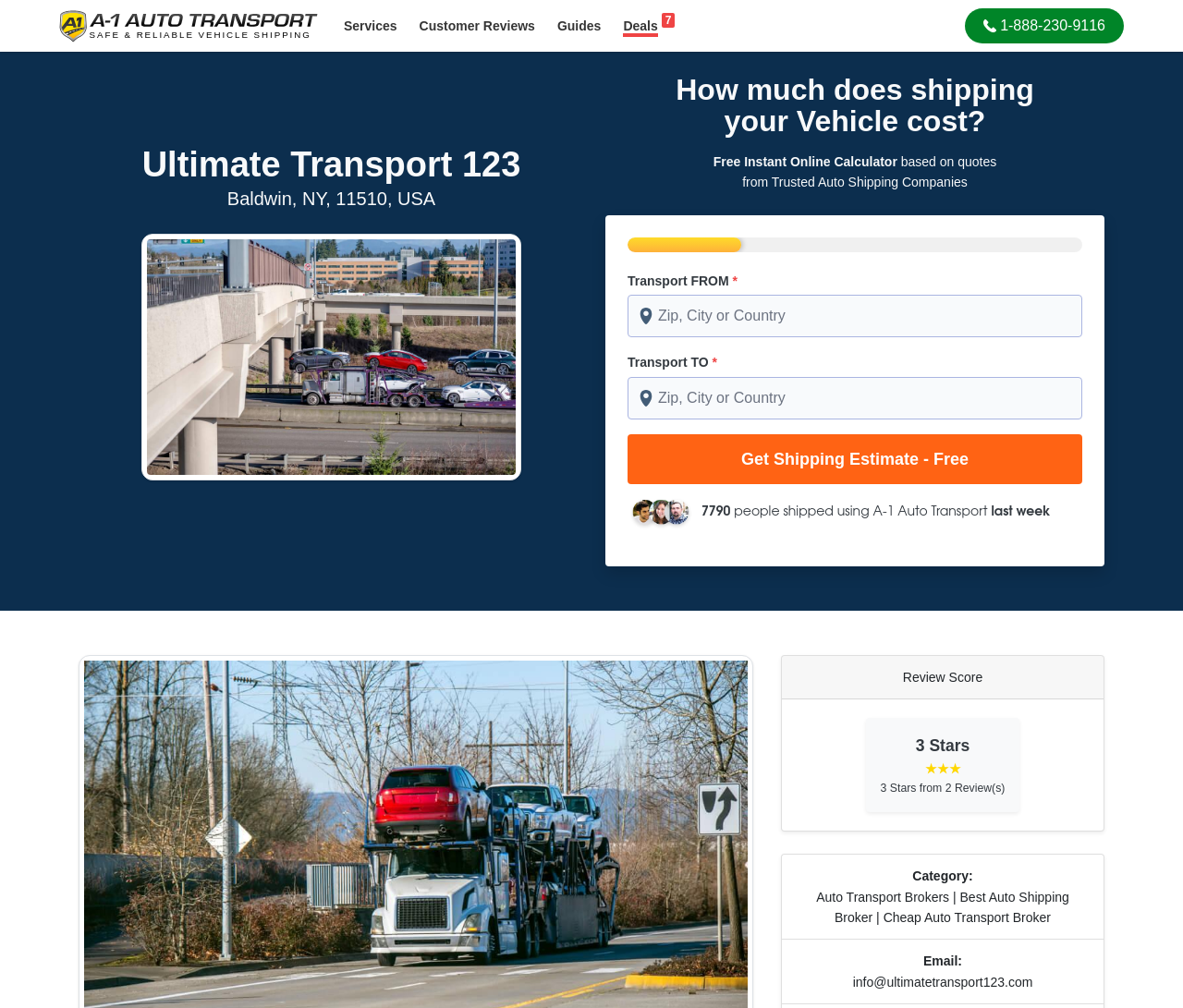Specify the bounding box coordinates for the region that must be clicked to perform the given instruction: "Enter text in 'Transport FROM' field".

[0.53, 0.293, 0.915, 0.335]